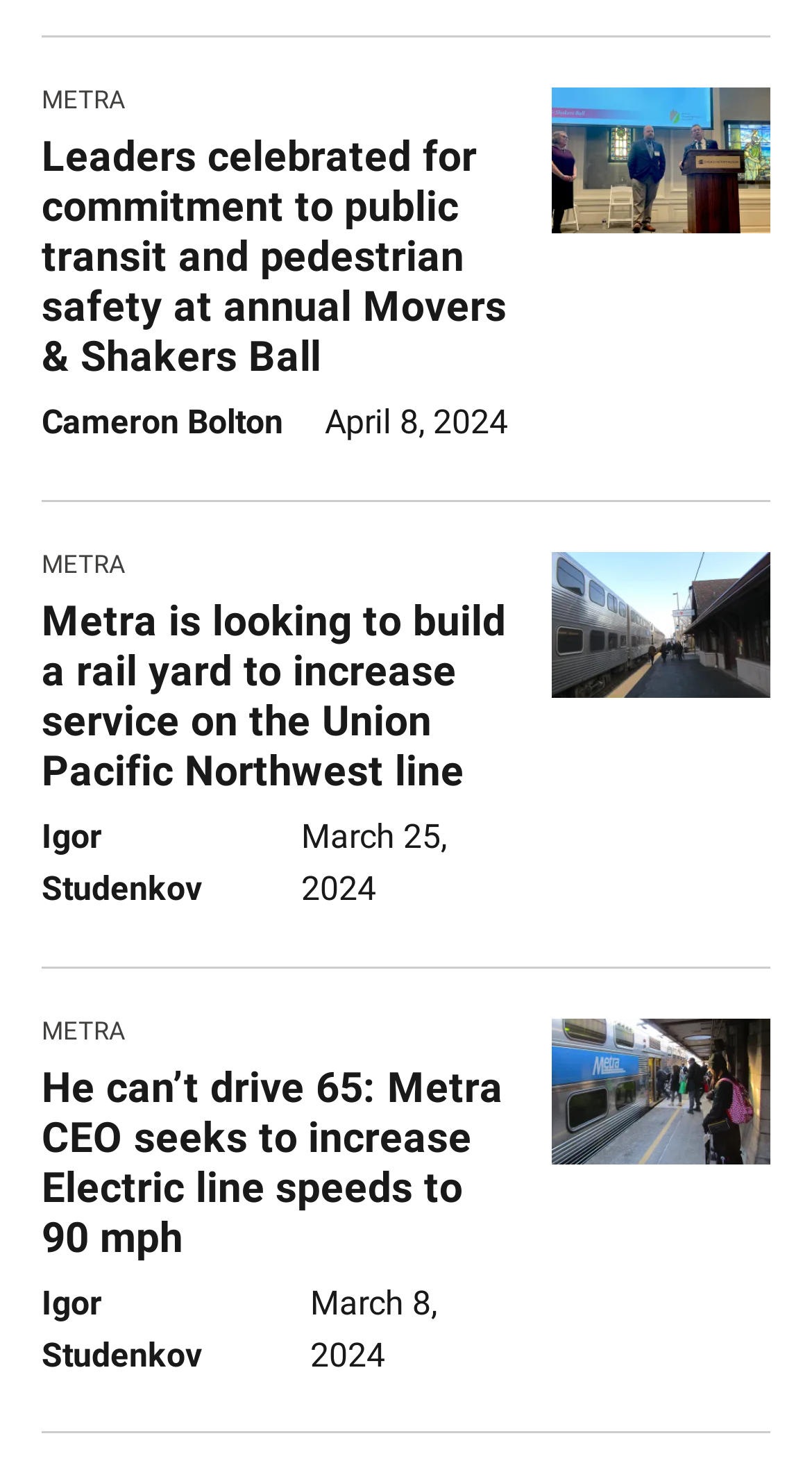How many news articles are on this page?
Answer the question with just one word or phrase using the image.

4